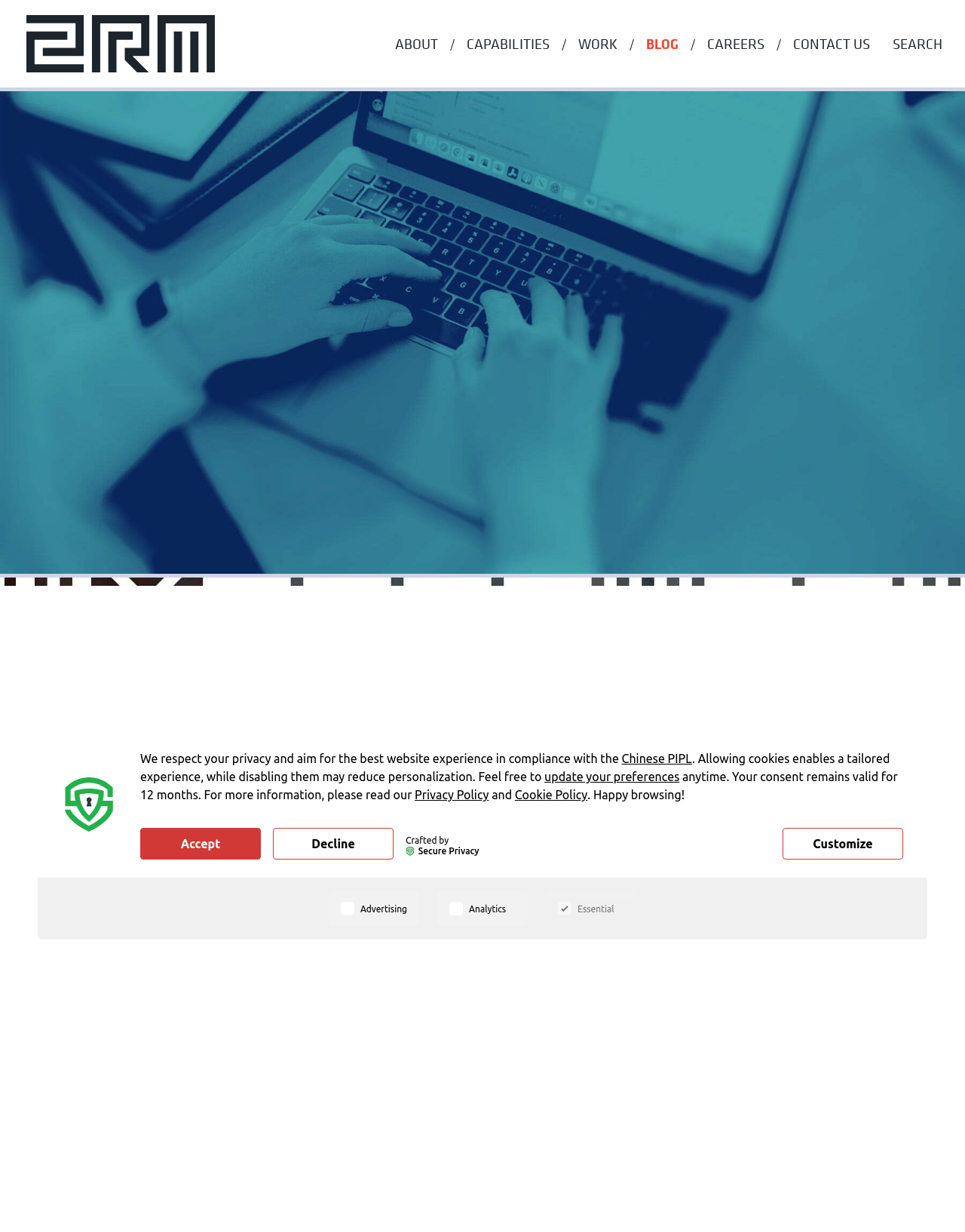Specify the bounding box coordinates of the region I need to click to perform the following instruction: "Search for something". The coordinates must be four float numbers in the range of 0 to 1, i.e., [left, top, right, bottom].

[0.299, 0.014, 0.966, 0.045]